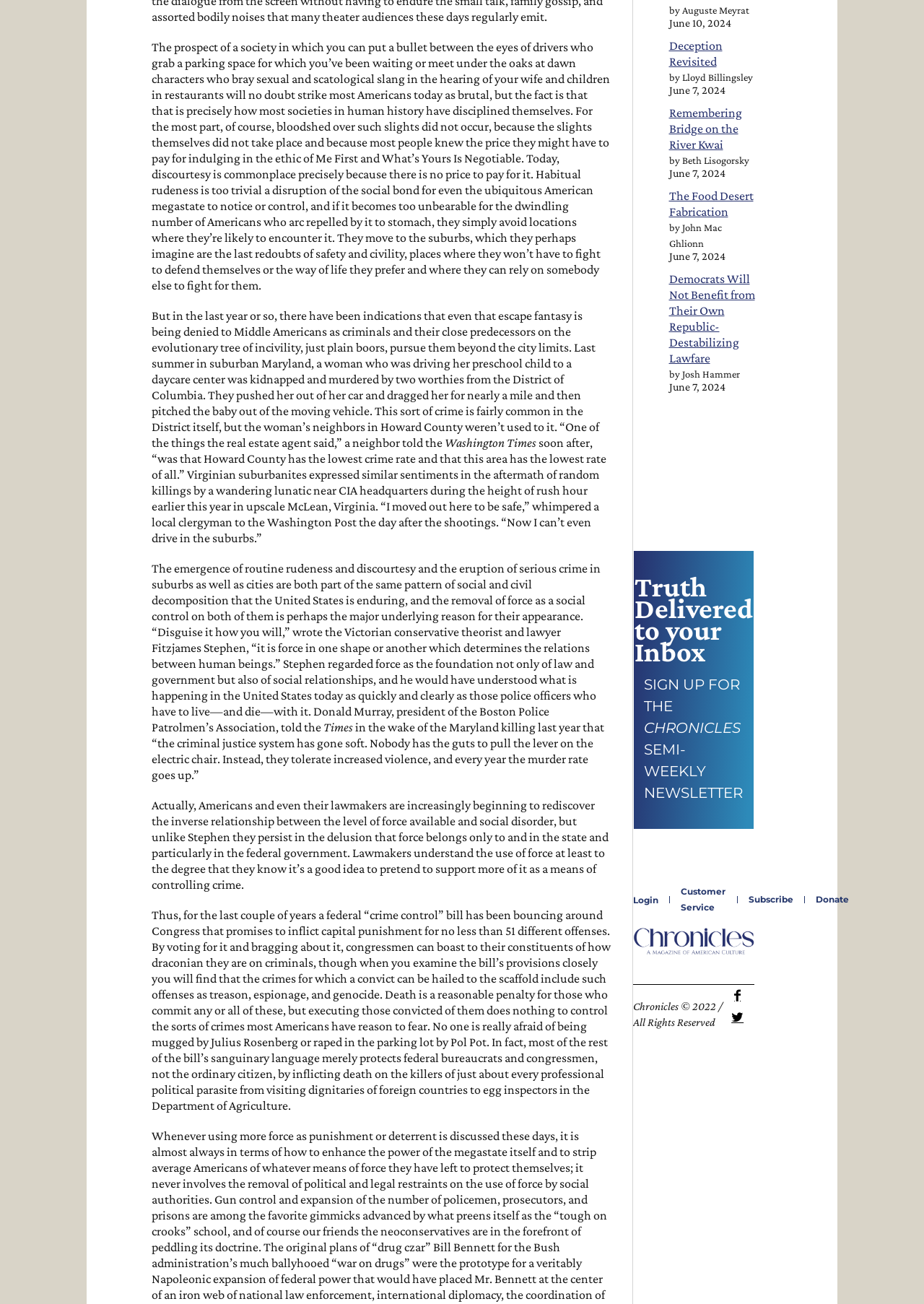Who wrote the article?
Answer with a single word or phrase, using the screenshot for reference.

Auguste Meyrat